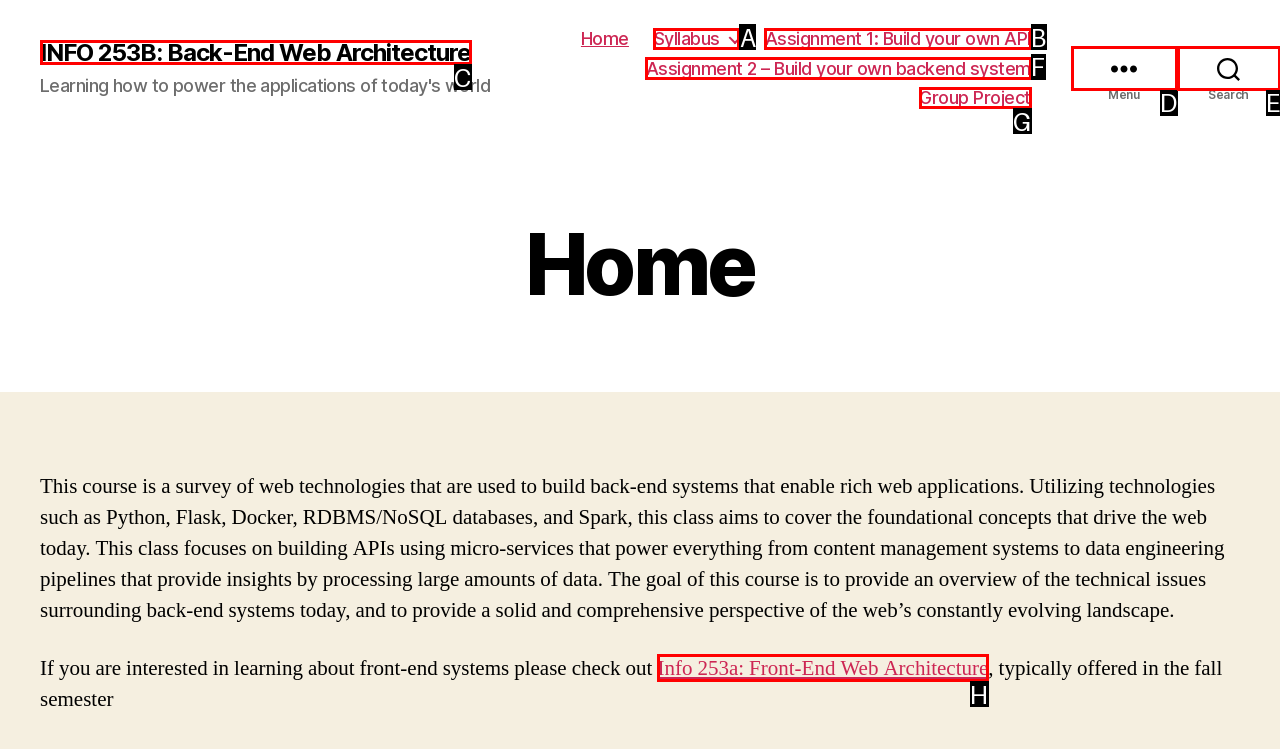Find the option that aligns with: Info 253a: Front-End Web Architecture
Provide the letter of the corresponding option.

H